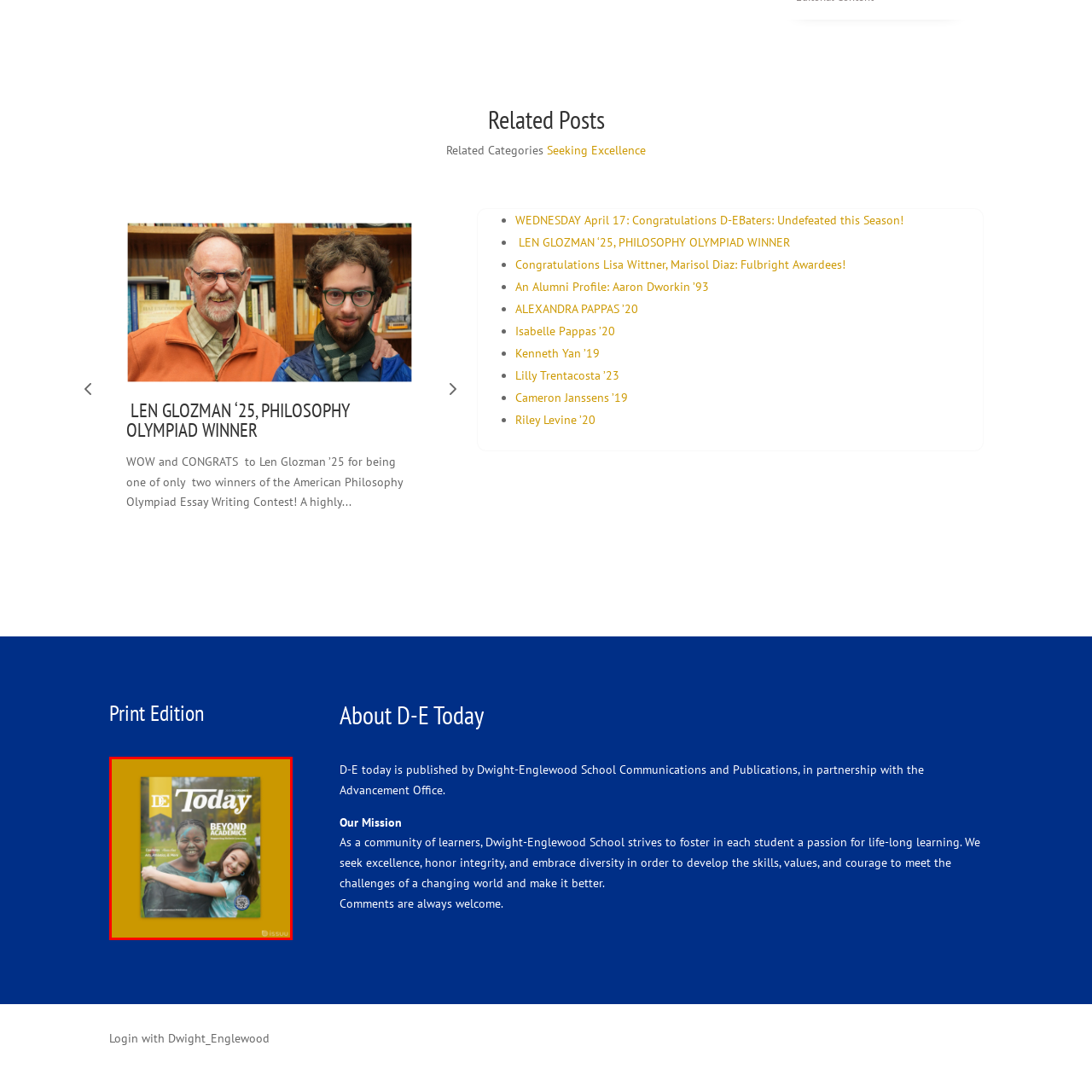Give a detailed narrative of the image enclosed by the red box.

The image features the cover of the "D-E Today" publication for 2023, showcasing a vibrant and engaging design. The cover prominently displays the title "D-E Today," coupled with the tagline "BEYOND ACADEMICS," suggesting a focus on holistic development. Two joyful students are depicted in the foreground, one with a bright smile and the other appearing to be playfully covered in colored powder, embodying a sense of community and celebration. The background exudes a lively outdoors setting, hinting at moments of camaraderie and involvement beyond traditional academics. This issue aims to highlight the enriching experiences that foster personal growth and connection among students at Dwight-Englewood School.